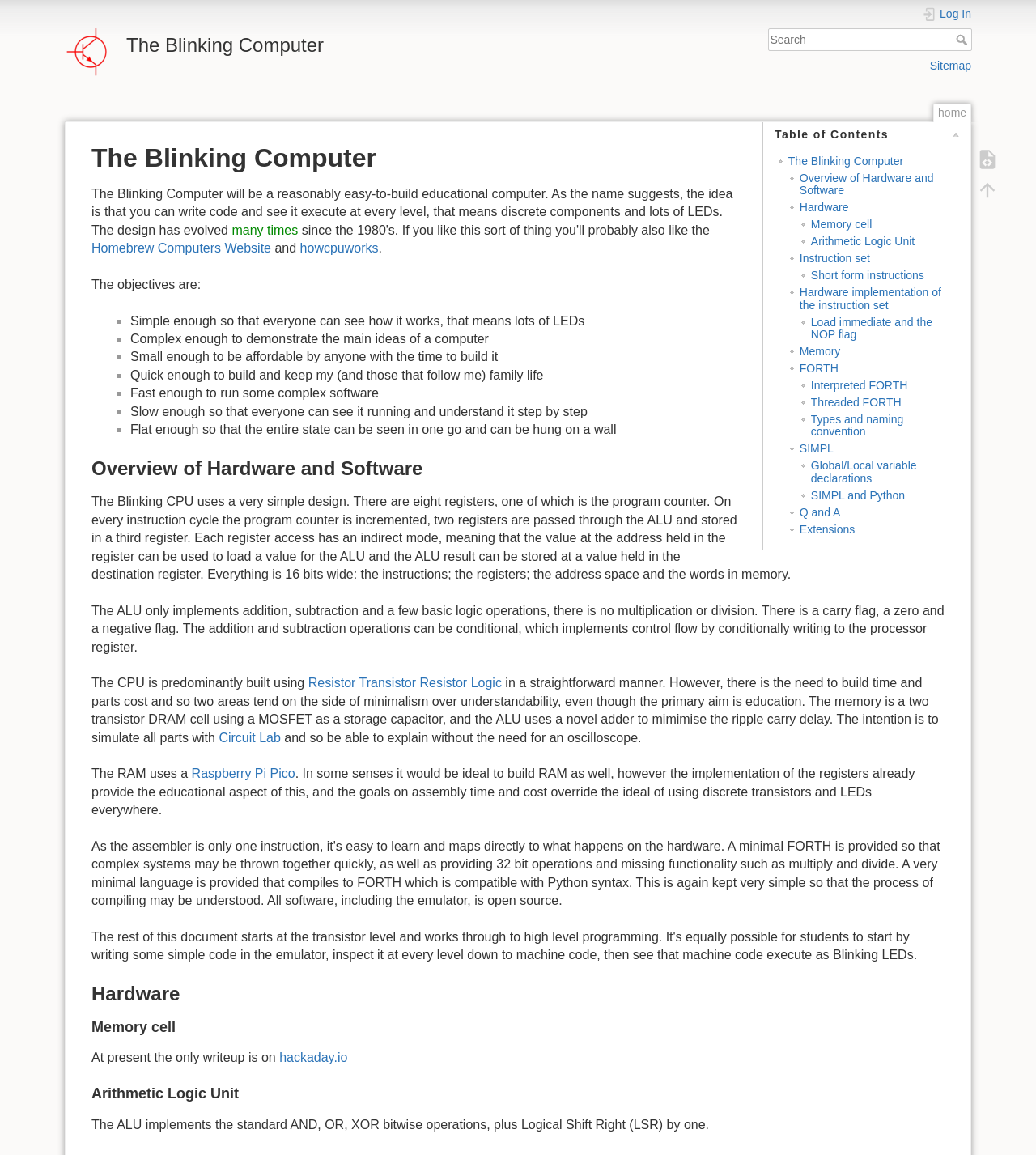Please identify the bounding box coordinates of the element I need to click to follow this instruction: "Click on the 'Overview of Hardware and Software' link".

[0.772, 0.149, 0.901, 0.171]